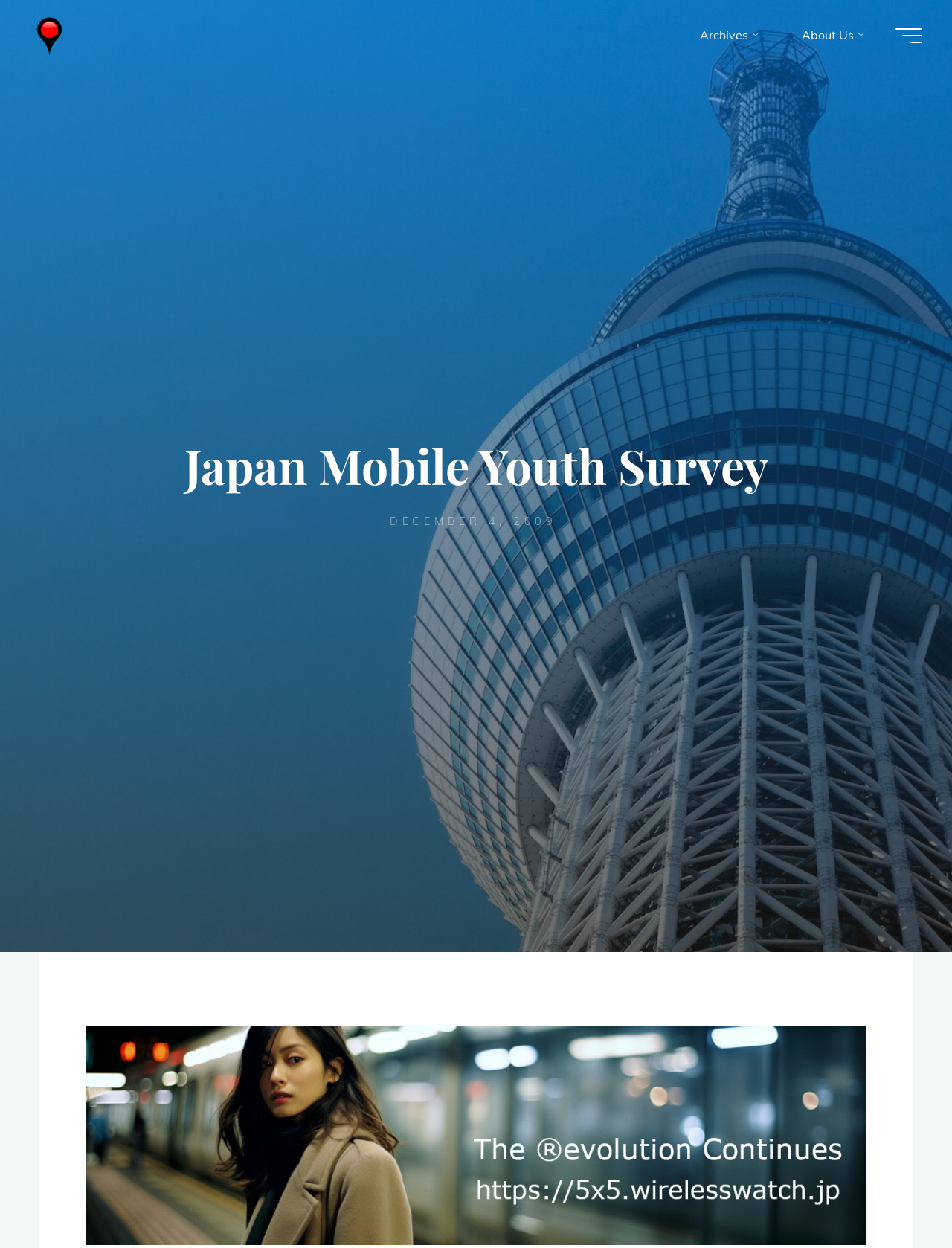Respond to the question below with a single word or phrase: What is the purpose of the button at the bottom right?

Back to Top